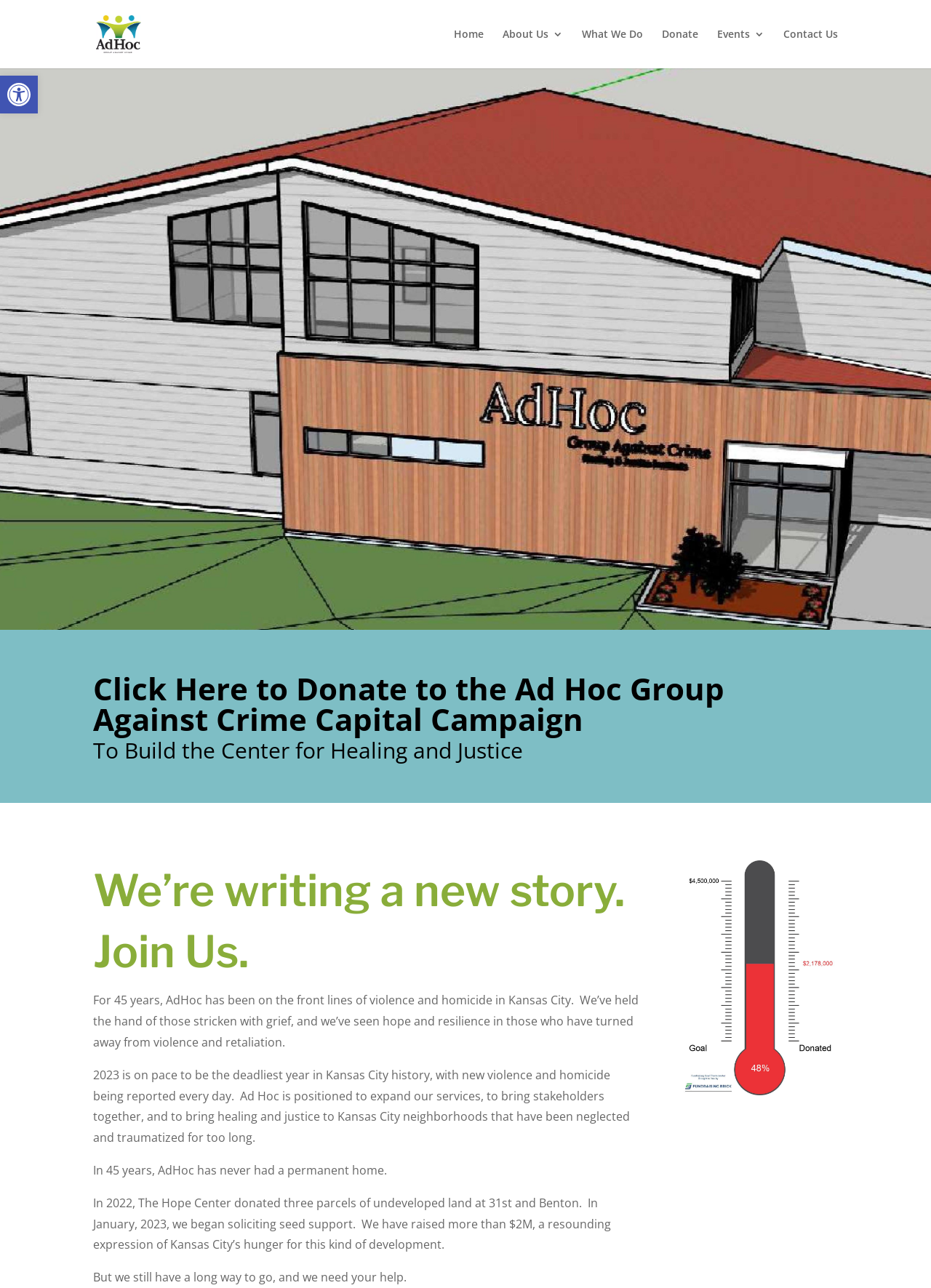Locate the bounding box coordinates of the clickable part needed for the task: "Go to home page".

[0.488, 0.023, 0.52, 0.053]